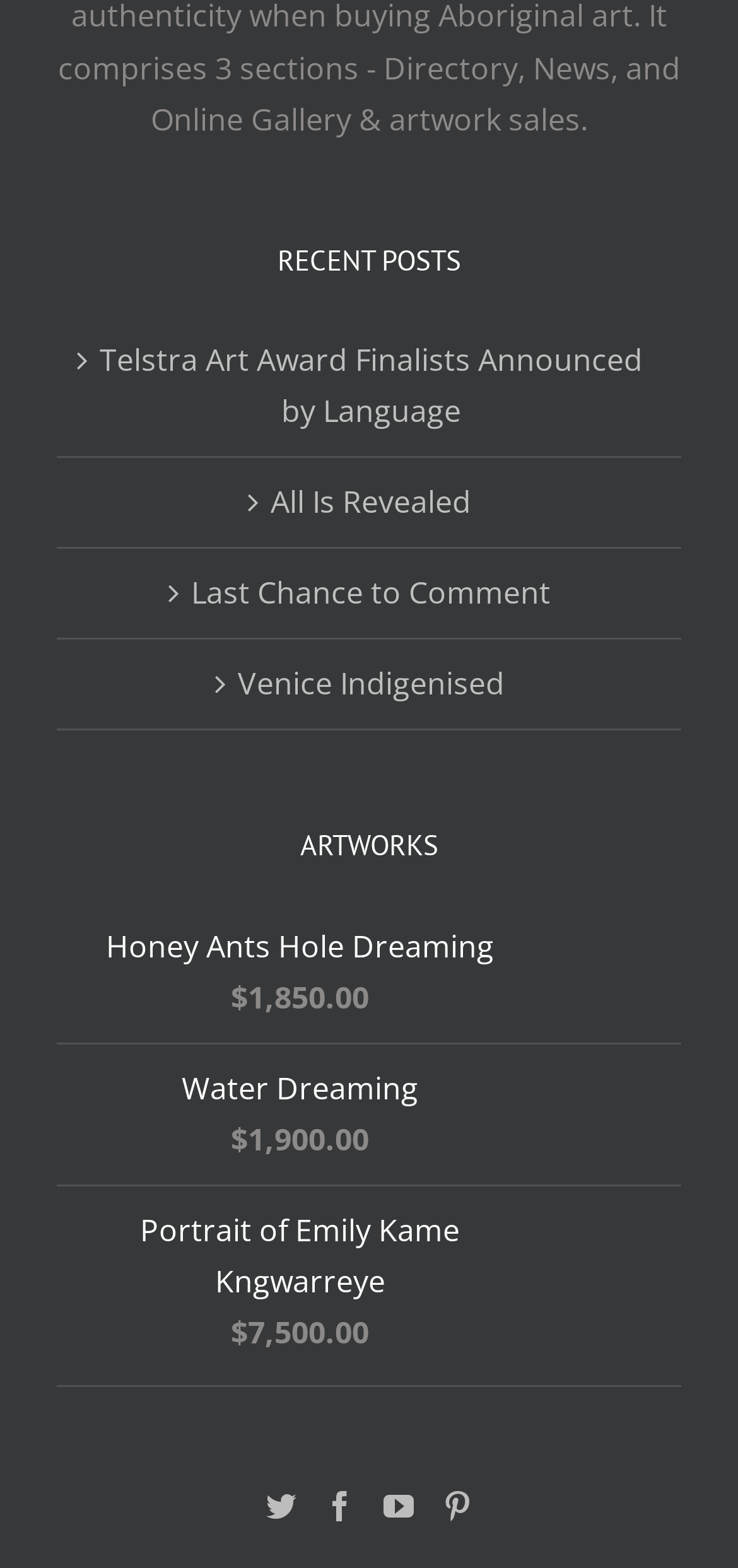Locate the bounding box coordinates of the area where you should click to accomplish the instruction: "Check the price of Water Dreaming".

[0.336, 0.713, 0.5, 0.74]